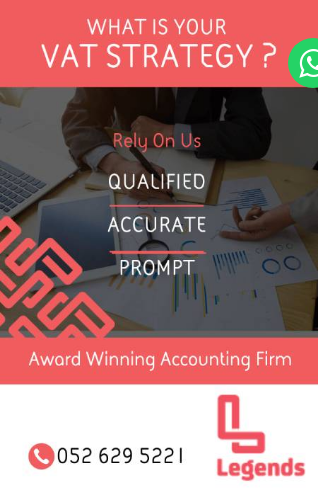Elaborate on the image with a comprehensive description.

This vibrant banner presents a compelling message for an accounting firm, prominently featuring the question, "What is your VAT strategy?" at the top. The background showcases a workspace scene, suggesting a professional environment where VAT strategies are developed. Below this question, the firm emphasizes its capabilities with the phrases "Rely On Us," followed by three key attributes: "QUALIFIED," "ACCURATE," and "PROMPT," highlighting the firm's commitment to quality service. 

At the bottom of the banner, the firm is identified as an "Award Winning Accounting Firm," reinforcing its reputation in the industry. Contact information is also provided, including a phone number for inquiries (052 629 5221) and a WhatsApp icon, suggesting immediate communication options for potential clients. The overall design is visually appealing, using a bright red color scheme that captures attention while conveying a sense of urgency and professionalism.